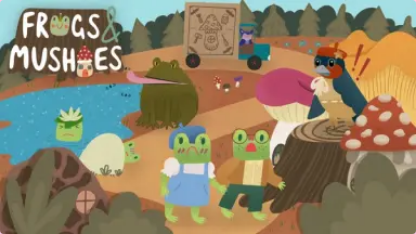What is the raccoon wearing?
Answer the question in a detailed and comprehensive manner.

The caption explicitly states that the raccoon is wearing a hat, which adds to the playful atmosphere of the scene.